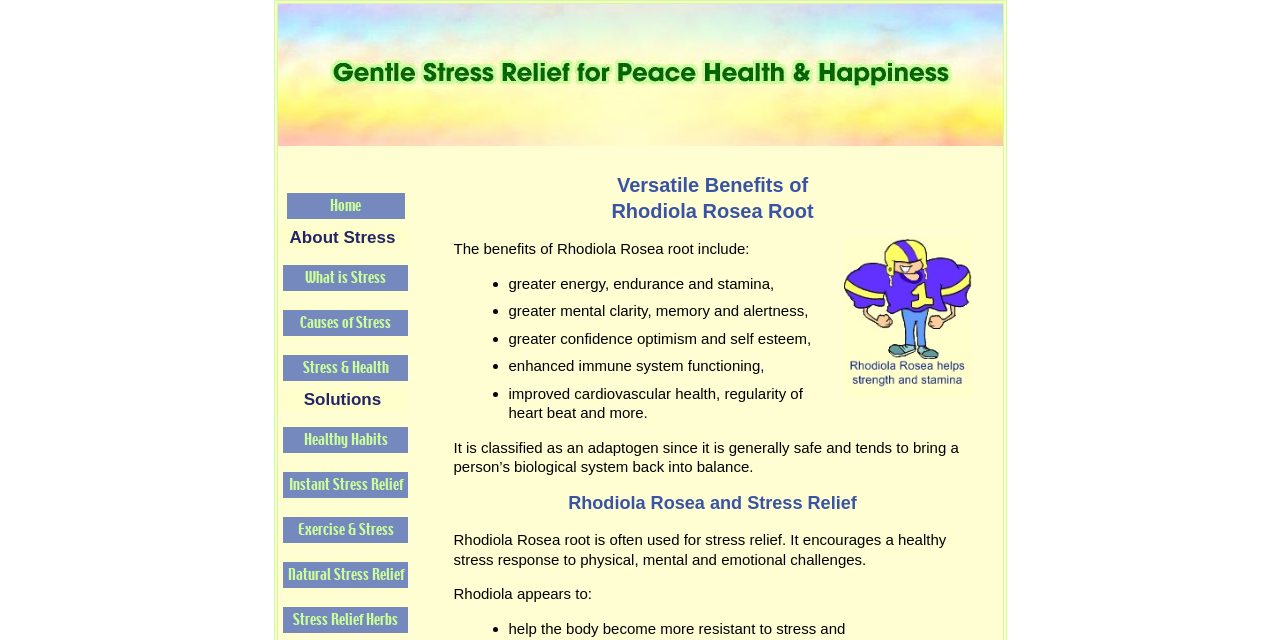Describe all the key features and sections of the webpage thoroughly.

The webpage is about the benefits of Rhodiola Rosea root, a natural herb. At the top, there is a heading "Versatile Benefits of Rhodiola Rosea Root" followed by an image. Below the image, there is a paragraph of text that introduces the benefits of Rhodiola Rosea root, which include greater energy, stamina, mental clarity, optimism, enhanced immune system functioning, and improved heart health.

The benefits are listed in a bullet point format, with each point starting with a bullet marker. The list includes greater energy, endurance, and stamina, greater mental clarity, memory, and alertness, greater confidence, optimism, and self-esteem, enhanced immune system functioning, and improved cardiovascular health.

Below the list, there is a paragraph of text that explains the adaptogenic properties of Rhodiola Rosea root, stating that it is generally safe and helps bring a person's biological system back into balance.

The next section is headed "Rhodiola Rosea and Stress Relief", which discusses the herb's role in stress relief. The text explains that Rhodiola Rosea root encourages a healthy stress response to physical, mental, and emotional challenges. A bullet point list follows, stating that Rhodiola appears to help the body become more resistant to stress.

At the top left of the page, there are several links, including "Home", "About Stress", and "Solutions". The "About Stress" section has links to subtopics such as "What is Stress", "Causes of Stress", and "Stress & Health". The "Solutions" section has links to subtopics such as "Healthy Habits", "Instant Stress Relief", "Exercise & Stress", "Natural Stress Relief", and "Stress Relief Herbs".